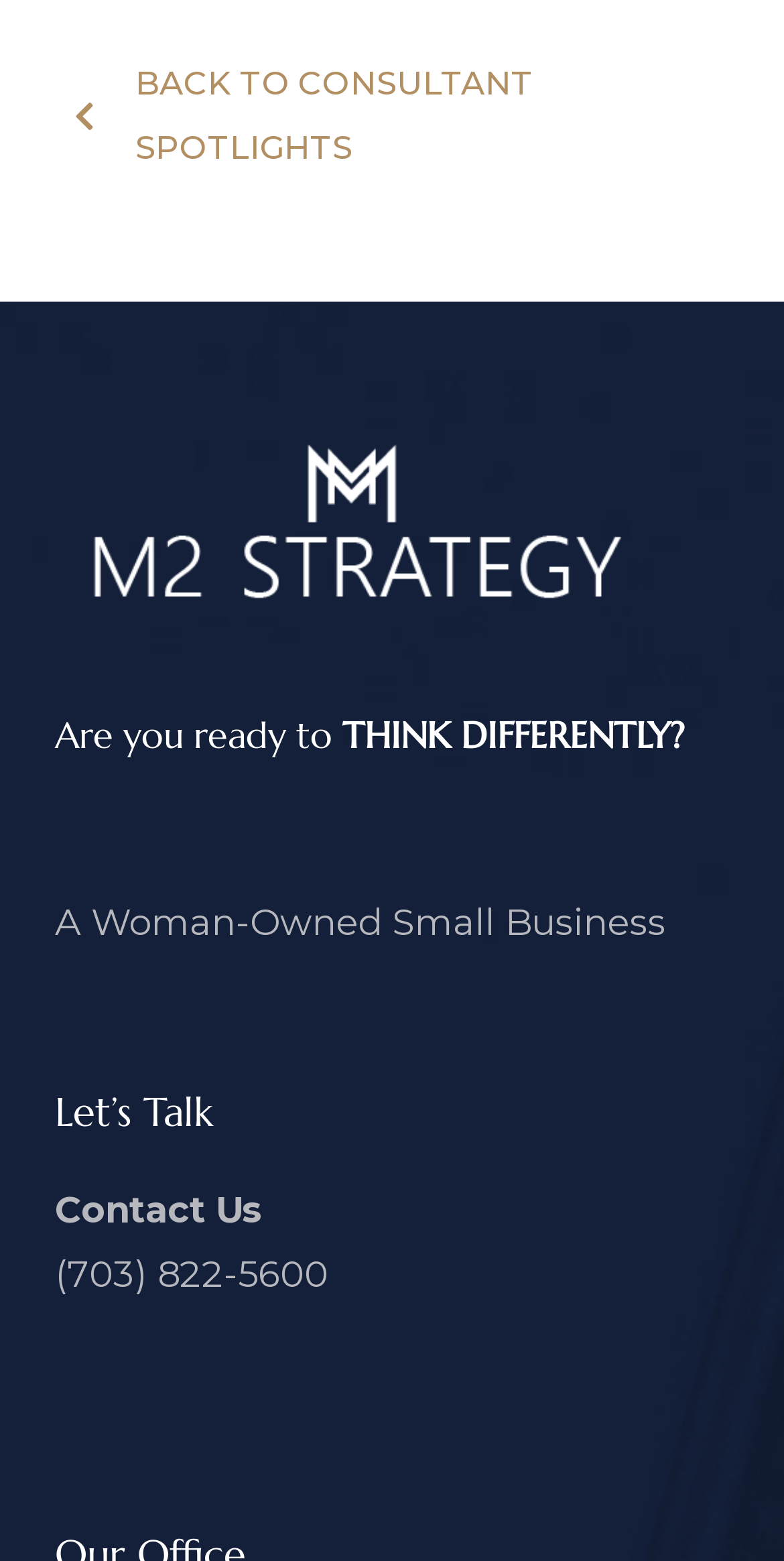Using the given element description, provide the bounding box coordinates (top-left x, top-left y, bottom-right x, bottom-right y) for the corresponding UI element in the screenshot: Back to Consultant Spotlights

[0.096, 0.033, 0.904, 0.115]